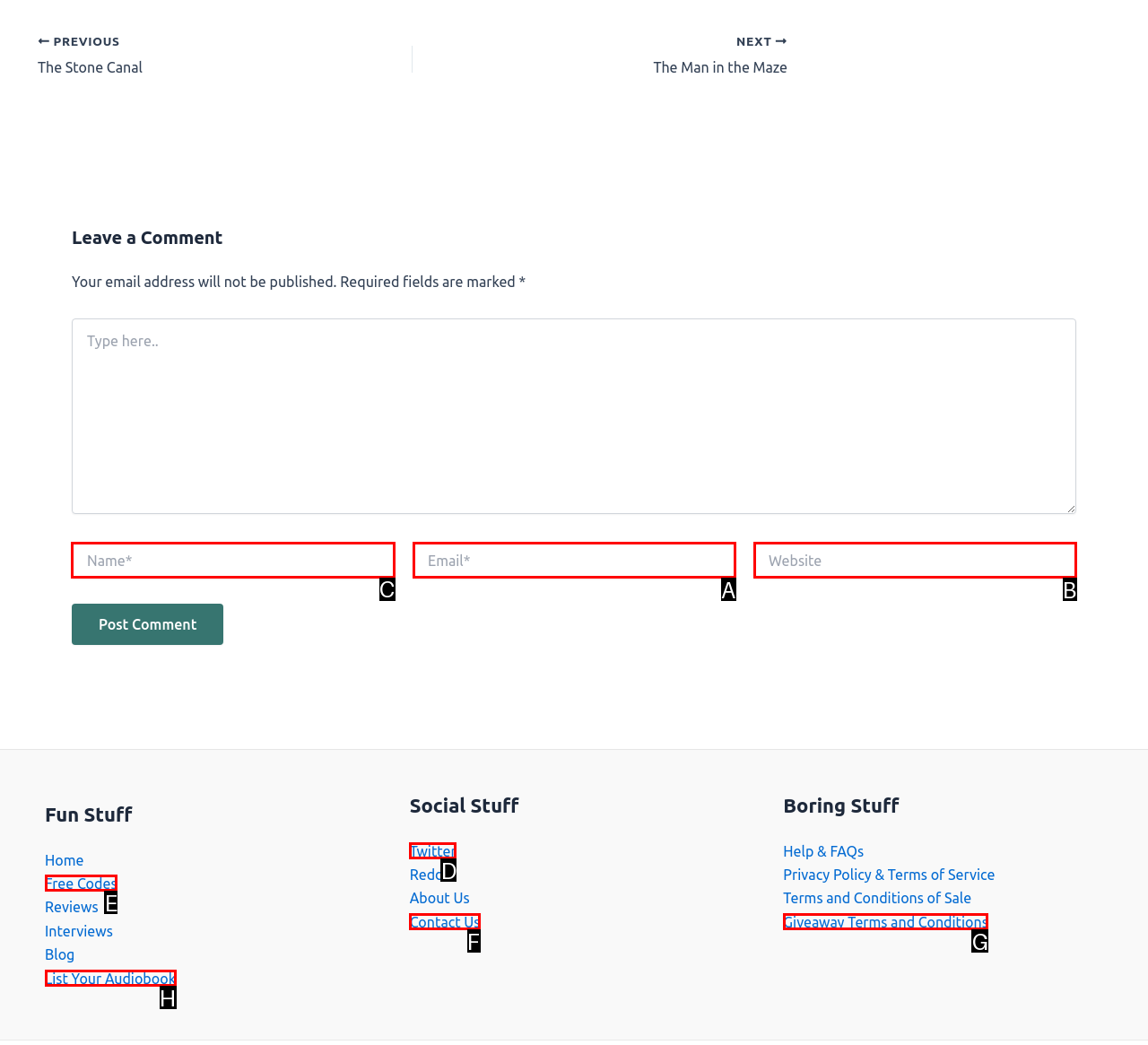Identify the correct UI element to click to achieve the task: Type in the 'Name' field.
Answer with the letter of the appropriate option from the choices given.

C